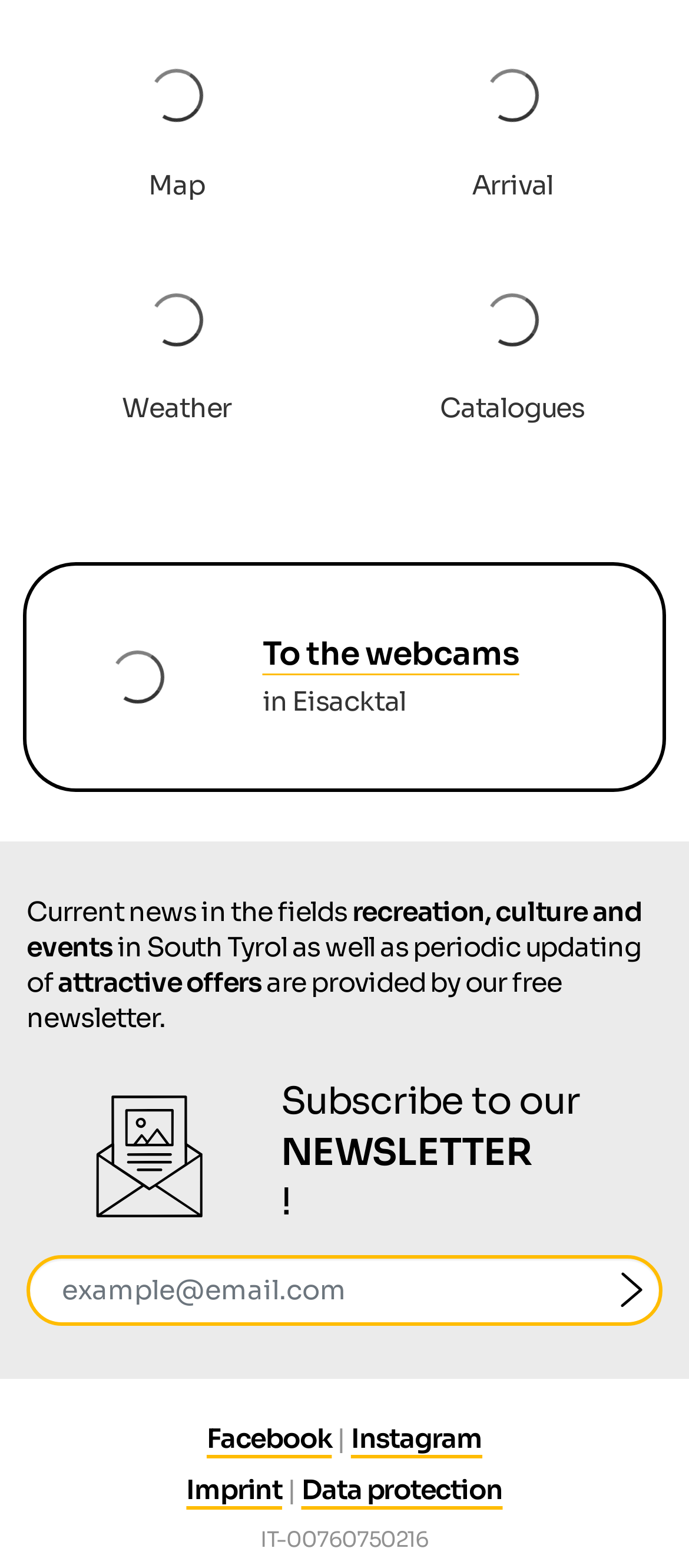What is the first link on the top left?
Examine the webpage screenshot and provide an in-depth answer to the question.

The first link on the top left is 'Map' because its bounding box coordinates [0.038, 0.024, 0.474, 0.133] indicate it is located at the top left corner of the webpage.